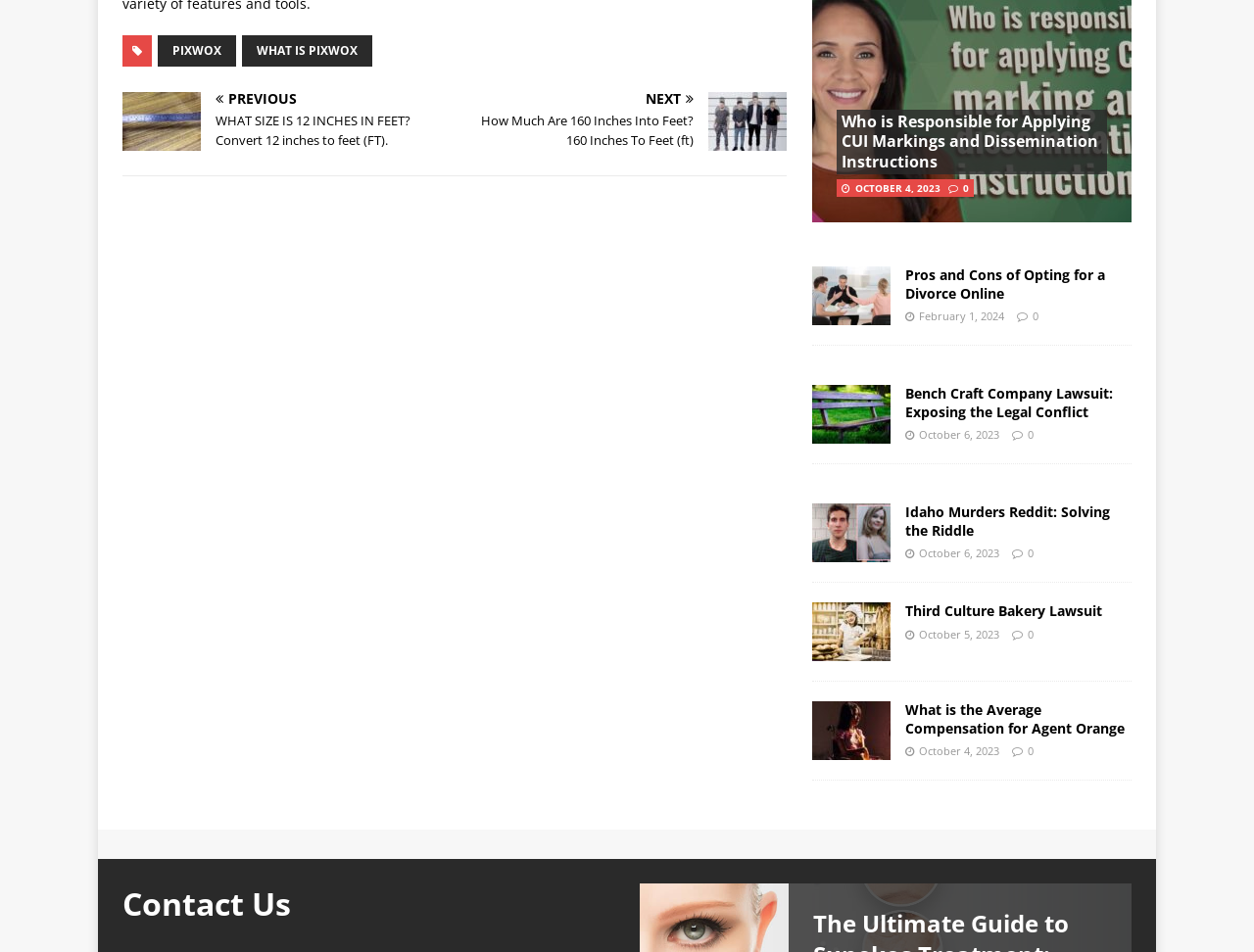Using the element description: "Pixwox", determine the bounding box coordinates for the specified UI element. The coordinates should be four float numbers between 0 and 1, [left, top, right, bottom].

[0.126, 0.037, 0.188, 0.07]